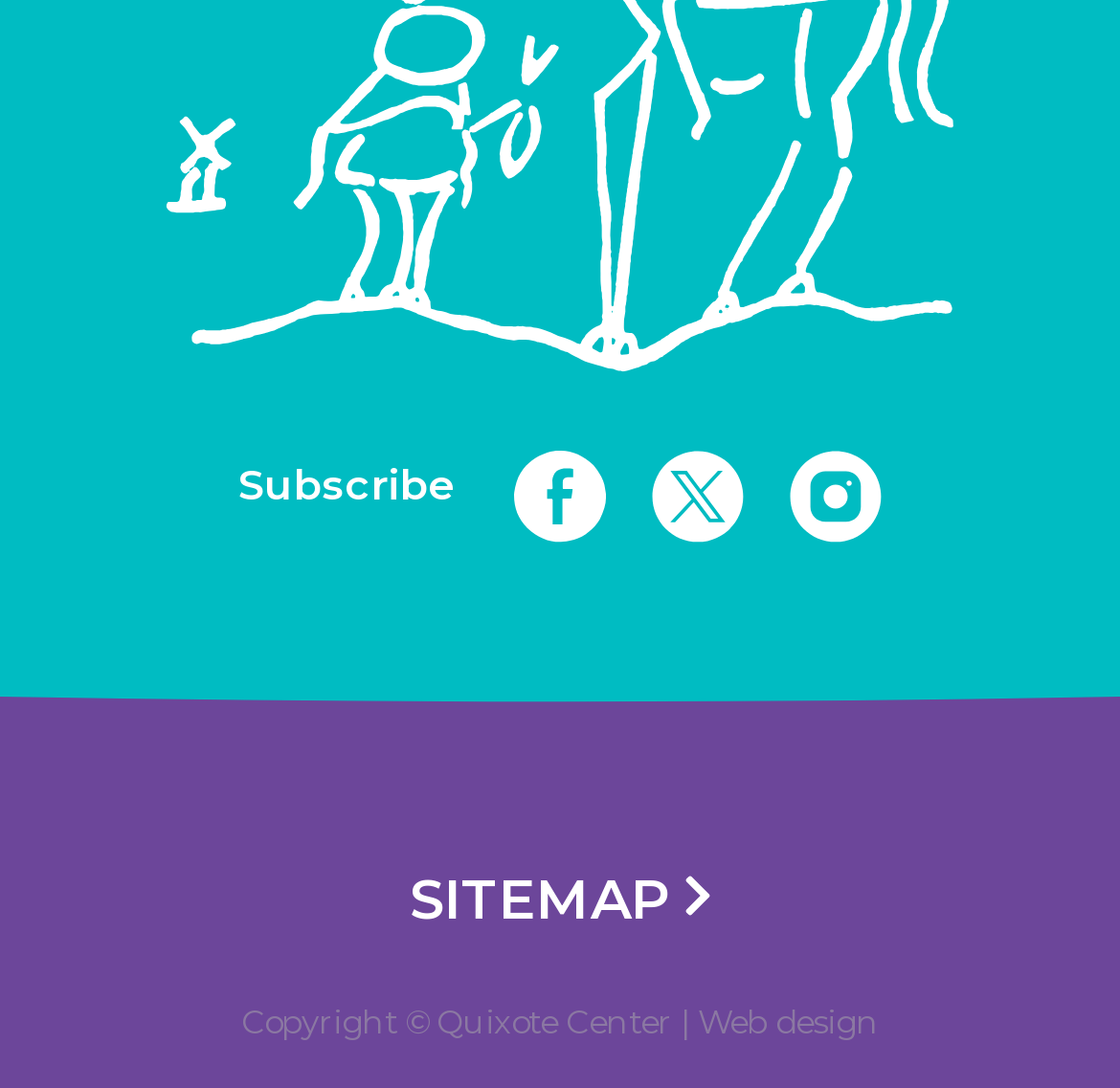Provide a single word or phrase to answer the given question: 
Is the 'SITEMAP' disclosure triangle expanded?

No